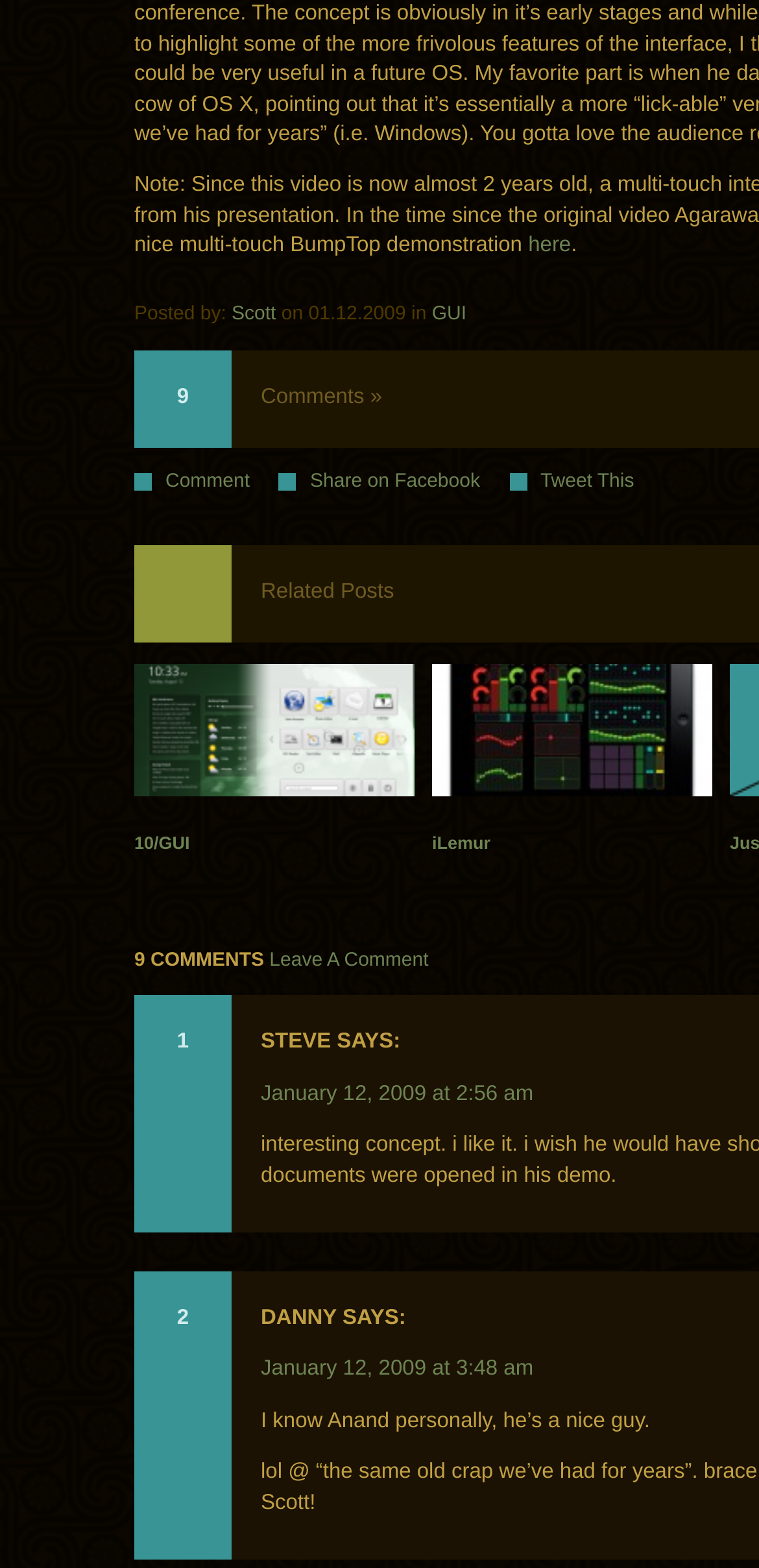Provide the bounding box coordinates of the HTML element this sentence describes: "Share on Facebook". The bounding box coordinates consist of four float numbers between 0 and 1, i.e., [left, top, right, bottom].

[0.368, 0.298, 0.671, 0.317]